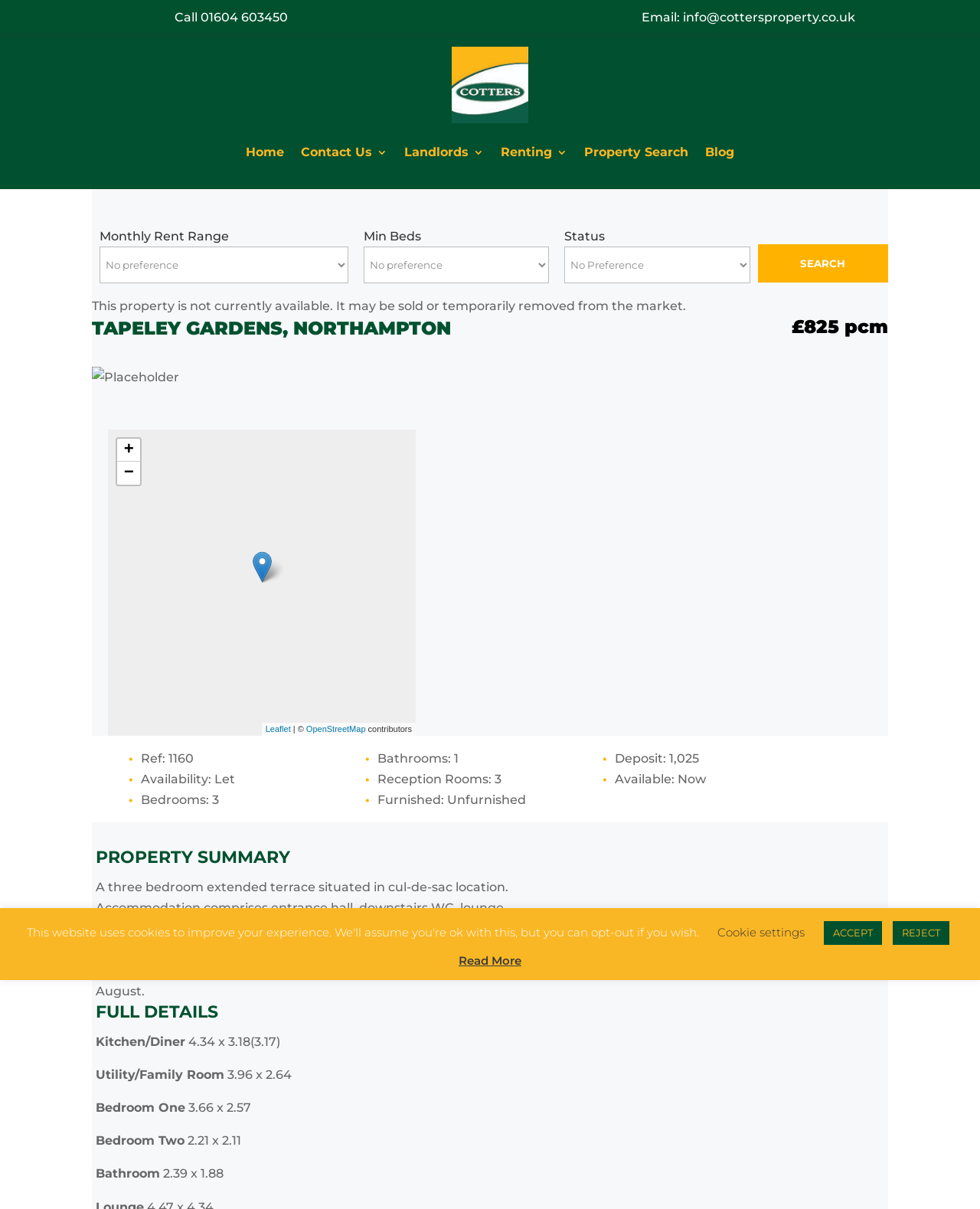Please provide a brief answer to the question using only one word or phrase: 
What is the monthly rent range?

Not specified